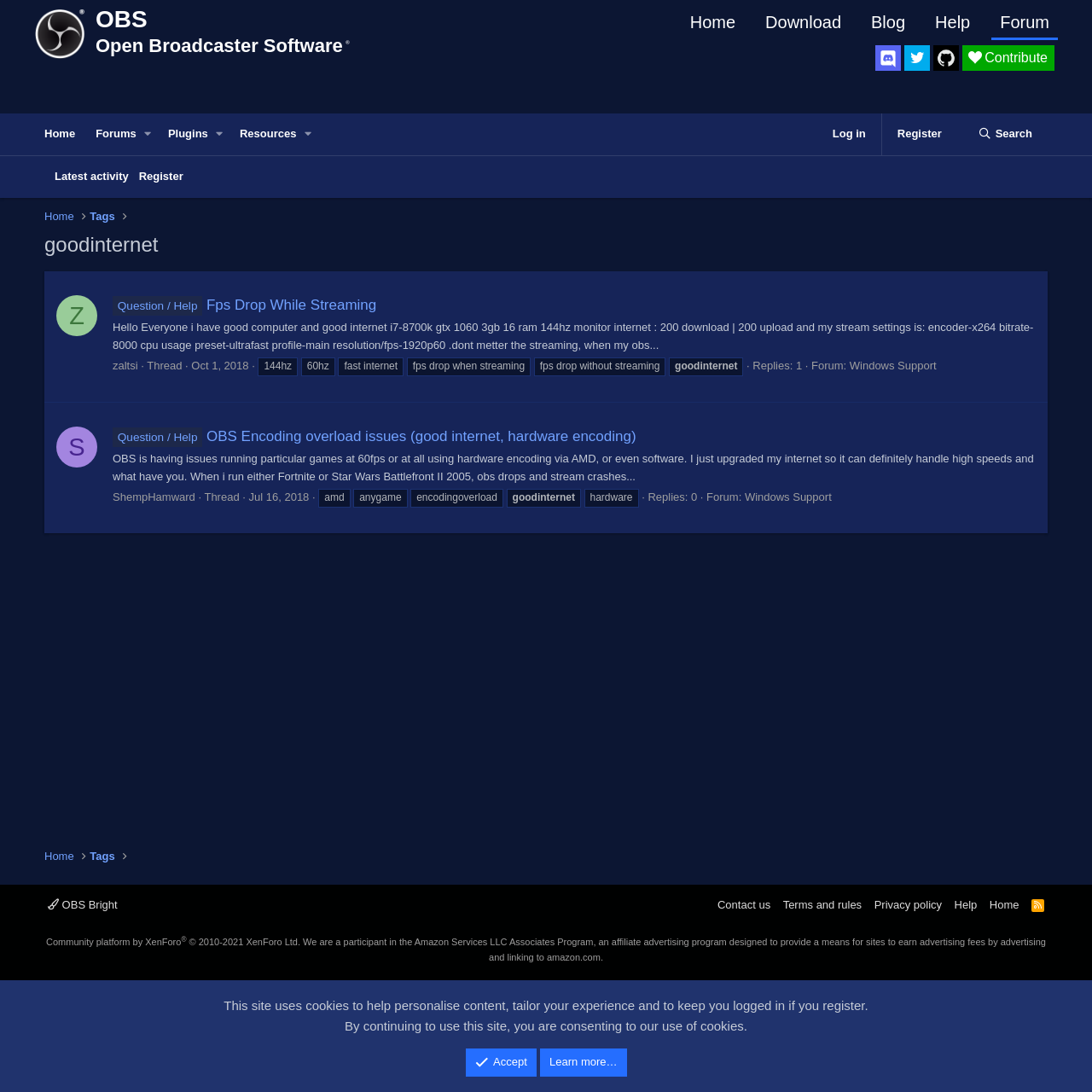Please identify the bounding box coordinates of the element I should click to complete this instruction: 'Log in to the forum'. The coordinates should be given as four float numbers between 0 and 1, like this: [left, top, right, bottom].

[0.748, 0.104, 0.807, 0.142]